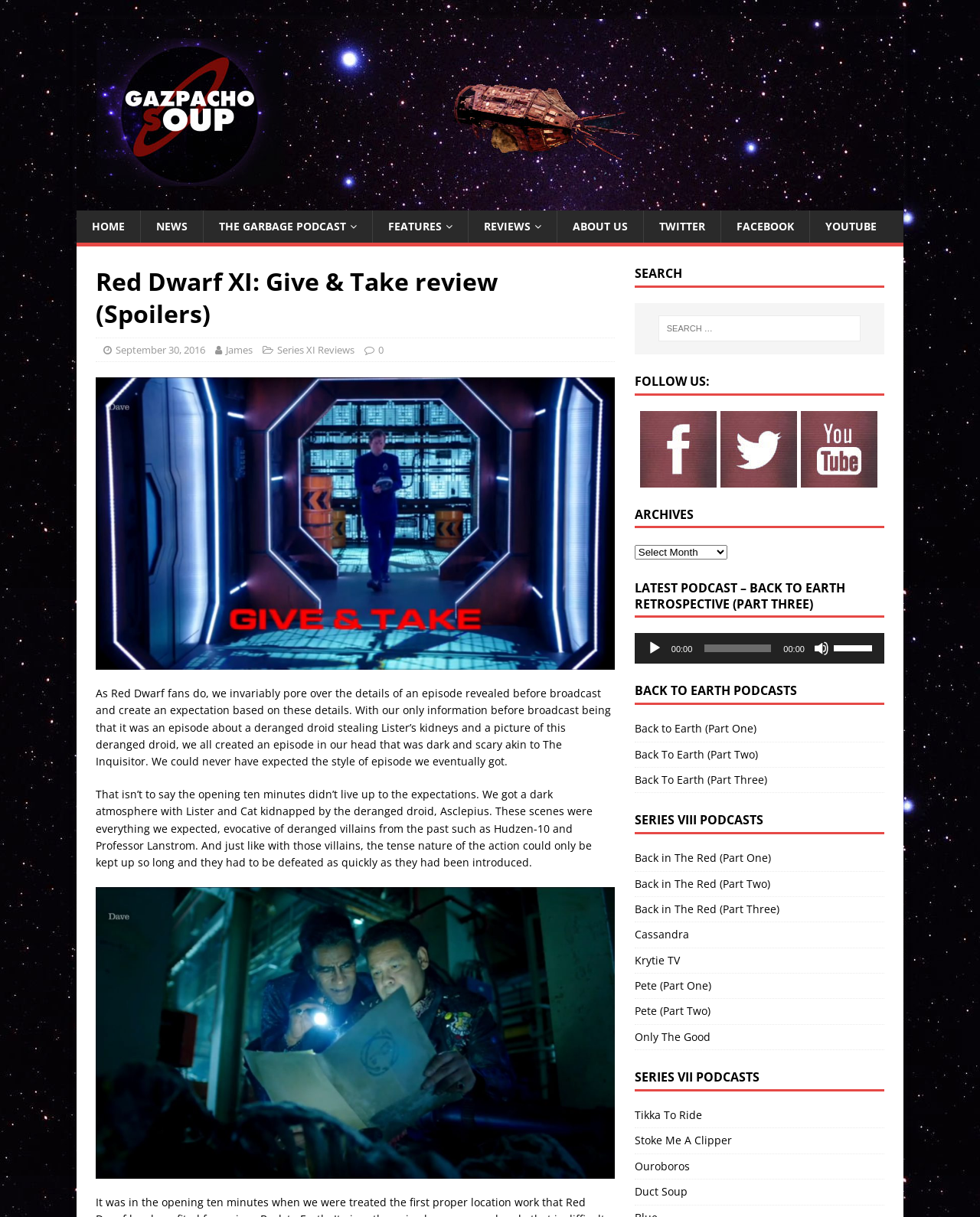Can you find the bounding box coordinates for the element to click on to achieve the instruction: "Read the Red Dwarf XI review"?

[0.098, 0.218, 0.627, 0.271]